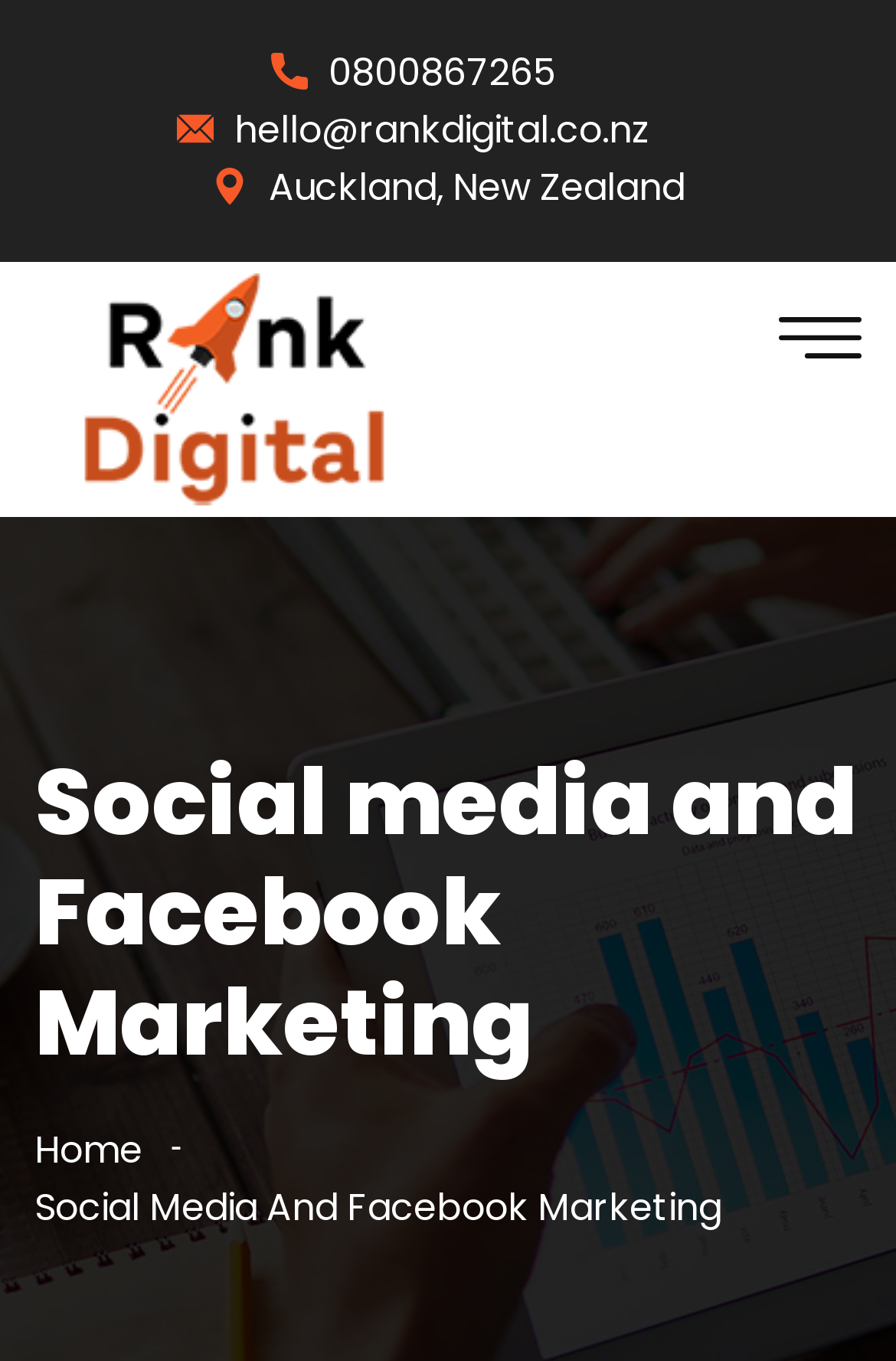Mark the bounding box of the element that matches the following description: "0800867265".

[0.367, 0.034, 0.621, 0.073]